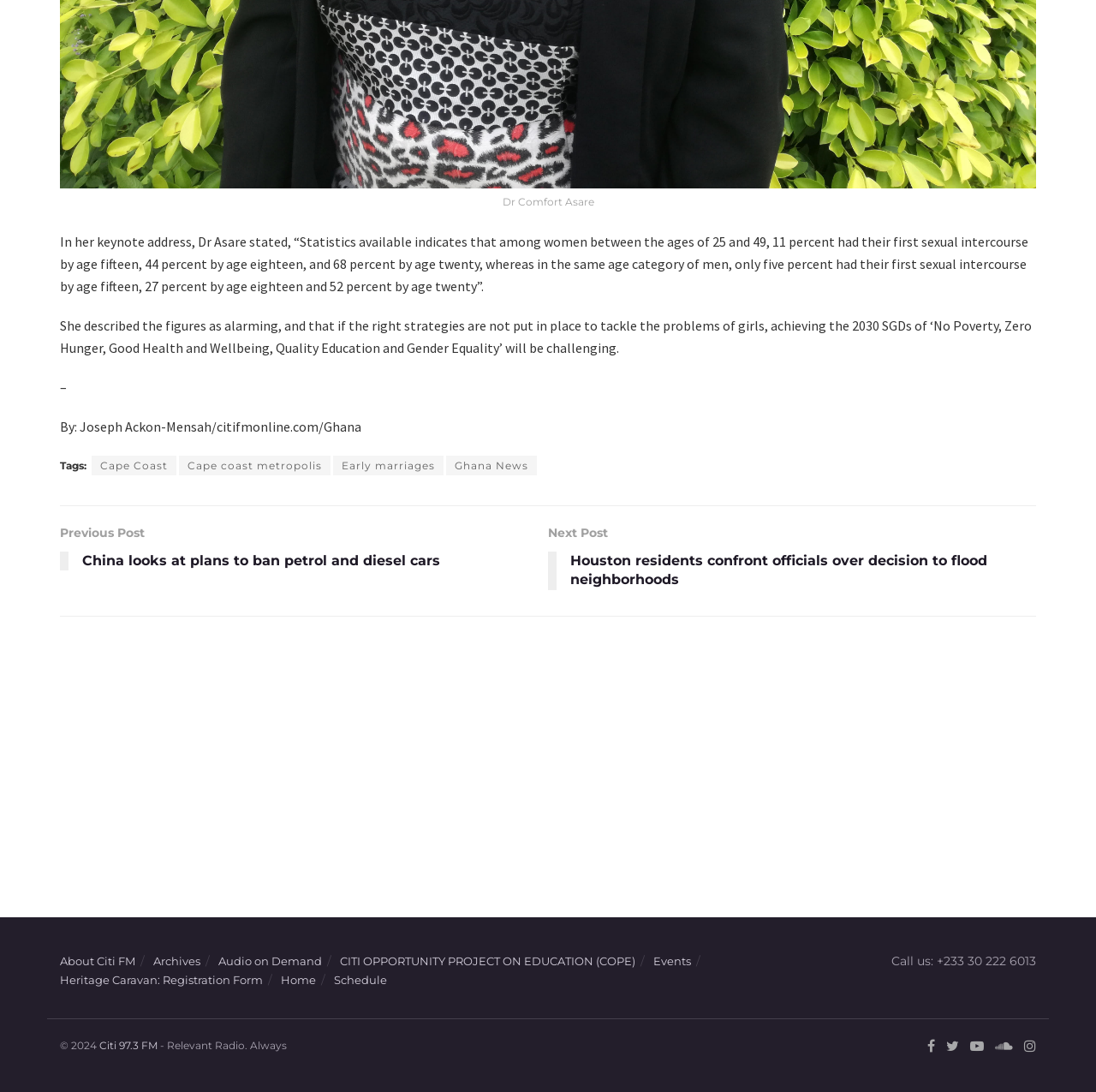Identify the bounding box coordinates of the region I need to click to complete this instruction: "Listen to Citi 97.3 FM".

[0.091, 0.952, 0.144, 0.963]